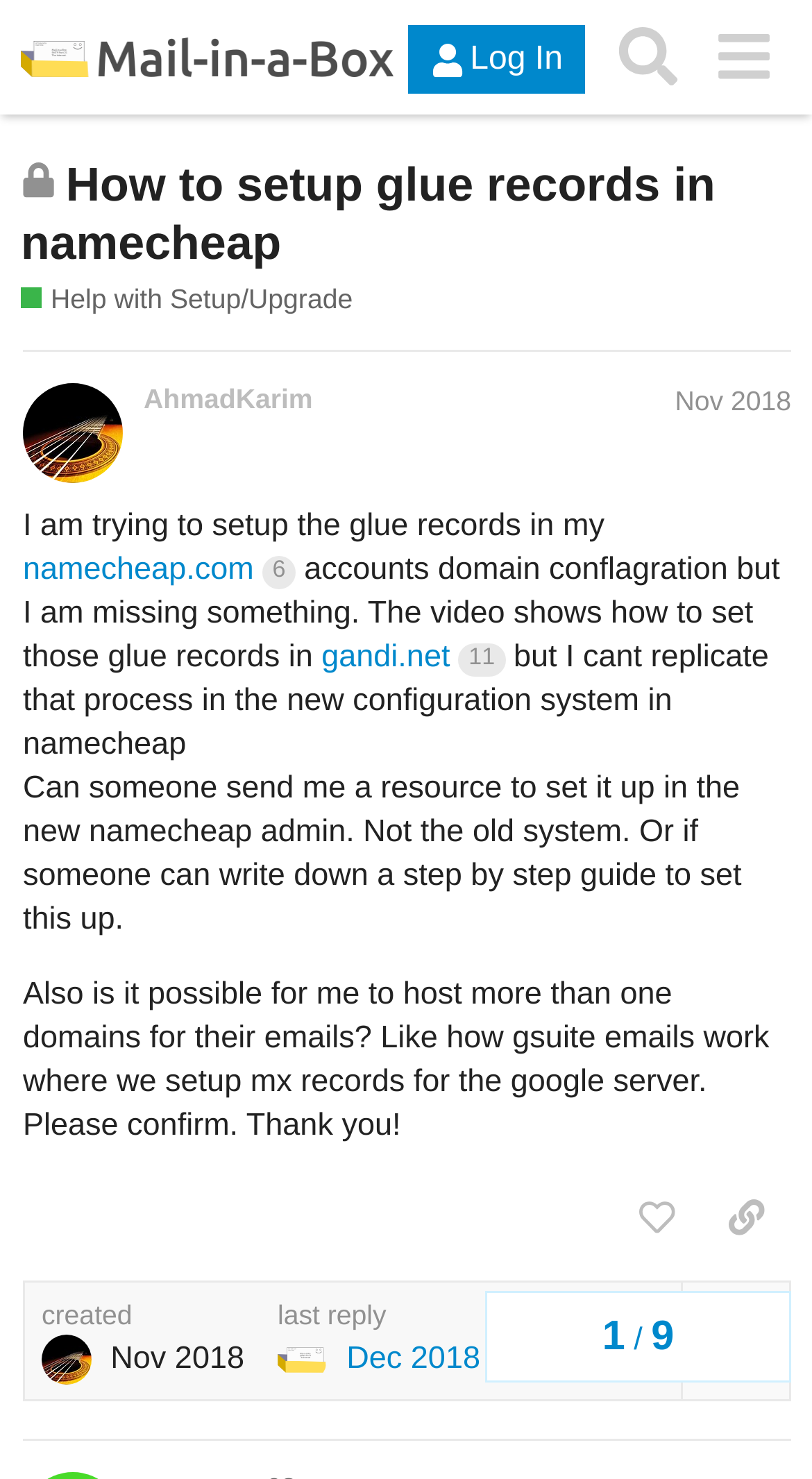Who is the author of this forum post?
Using the visual information from the image, give a one-word or short-phrase answer.

AhmadKarim